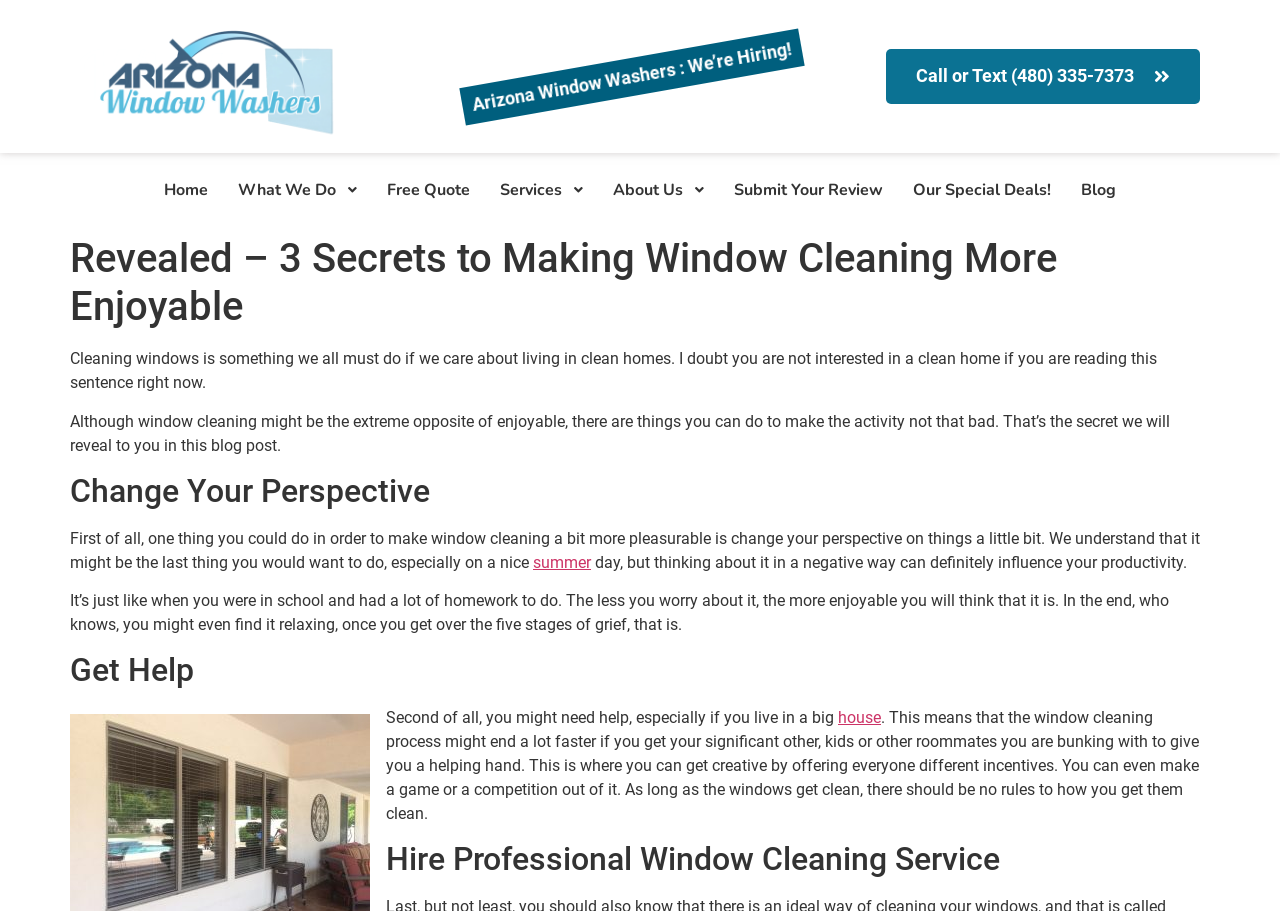What is the purpose of getting help in window cleaning?
Give a detailed response to the question by analyzing the screenshot.

According to the text, getting help from others, such as significant others, kids, or roommates, can make the window cleaning process faster, and it's also suggested to make it a game or competition to make it more enjoyable.